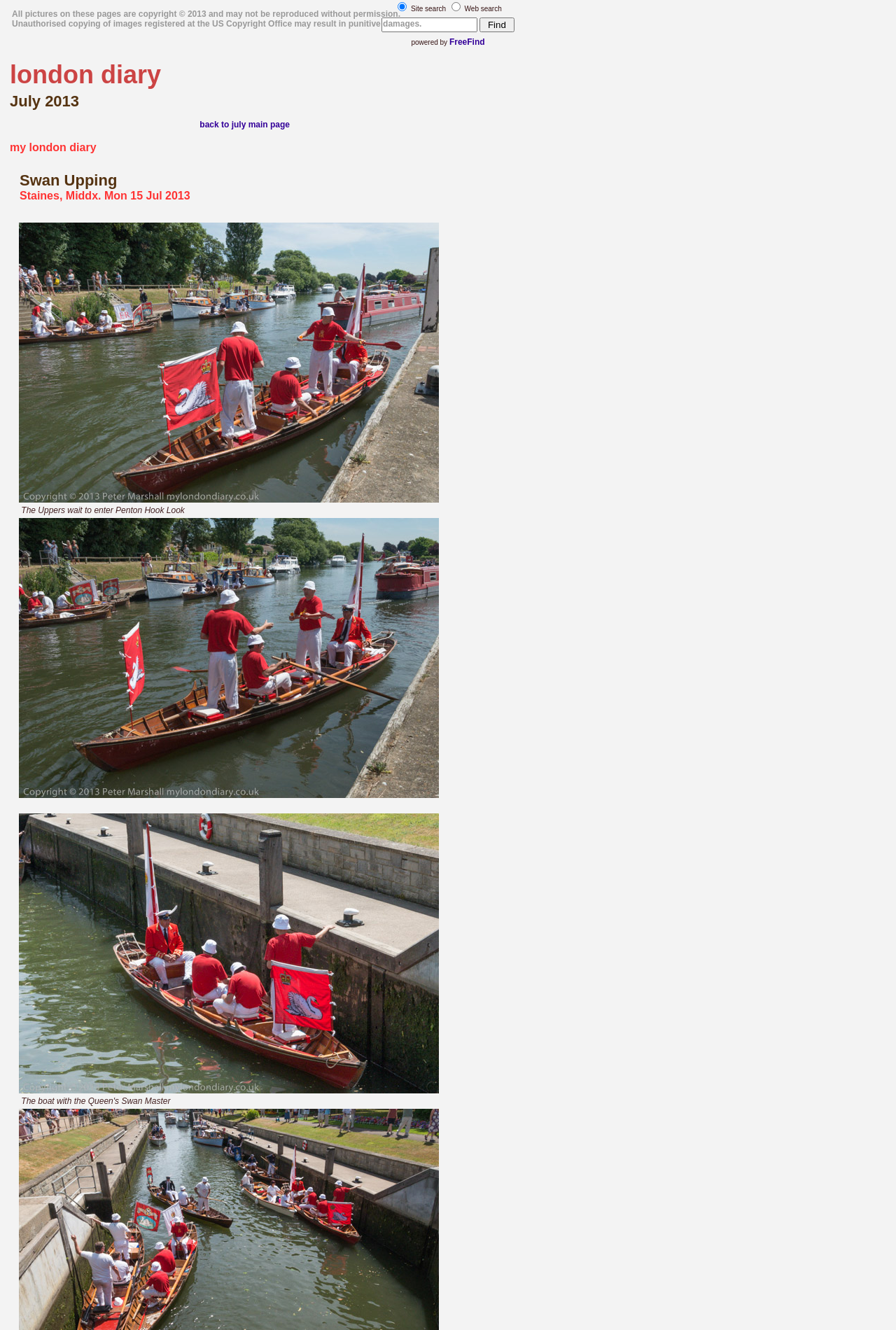Based on the image, provide a detailed response to the question:
What is the copyright year of the pictures on this webpage?

I found the copyright year by reading the text 'All pictures on these pages are copyright © 2013 and may not be reproduced without permission.' which is a static text element at the top of the webpage.